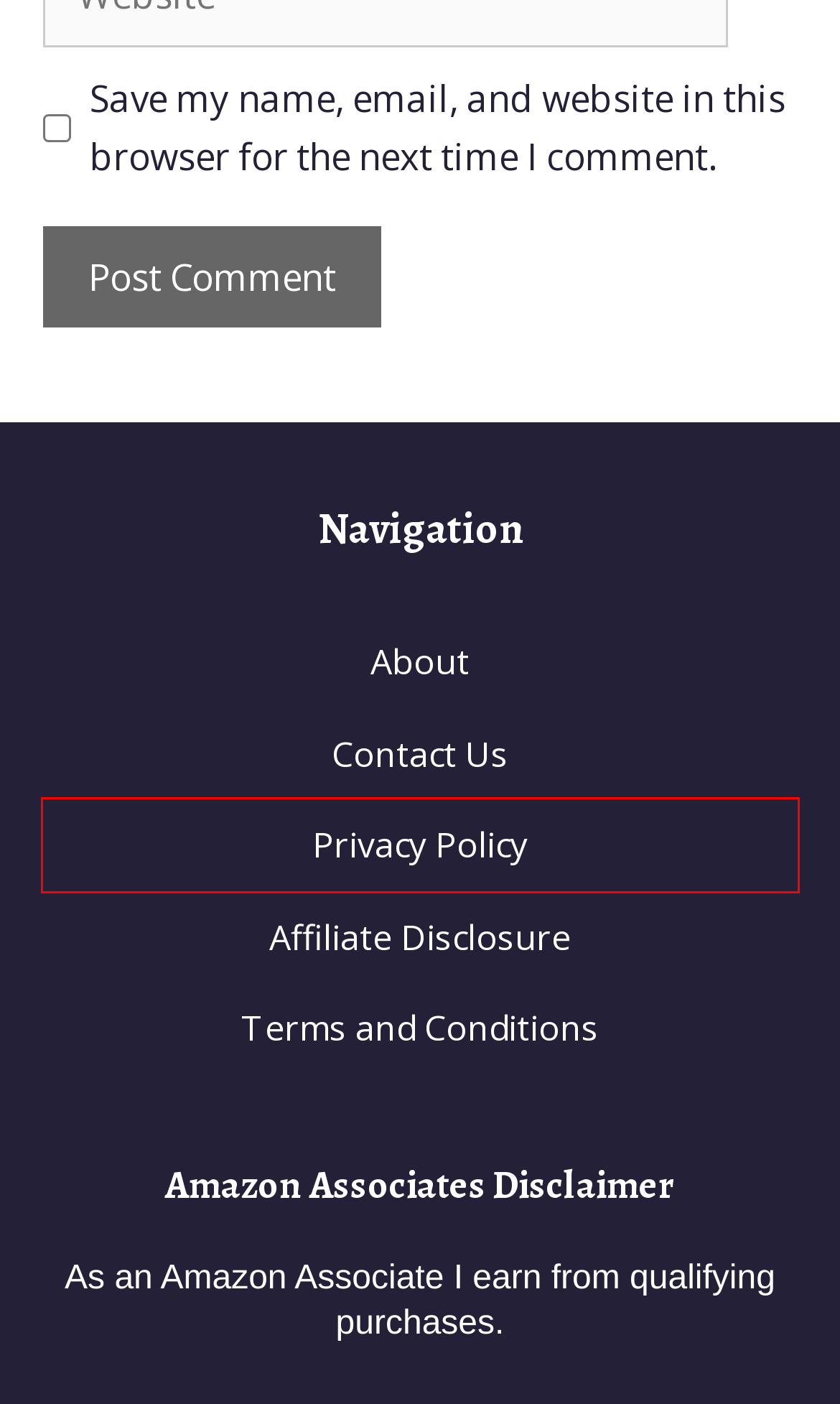You are provided with a screenshot of a webpage that includes a red rectangle bounding box. Please choose the most appropriate webpage description that matches the new webpage after clicking the element within the red bounding box. Here are the candidates:
A. About - Grill Smoke Love
B. Affiliate Disclosure - Grill Smoke Love
C. Privacy Policy - Grill Smoke Love
D. Contact Us - Grill Smoke Love
E. Is Grilling in the Garage Safe? -Three Hazards to Avoid!
F. Best Charcoal Grills Under $100 in 2023 - Great Results with Small Budget
G. How to Cook a Tomahawk Steak on a Gas Grill? [Step-by-Step]
H. Terms And Conditions - Grill Smoke Love

C